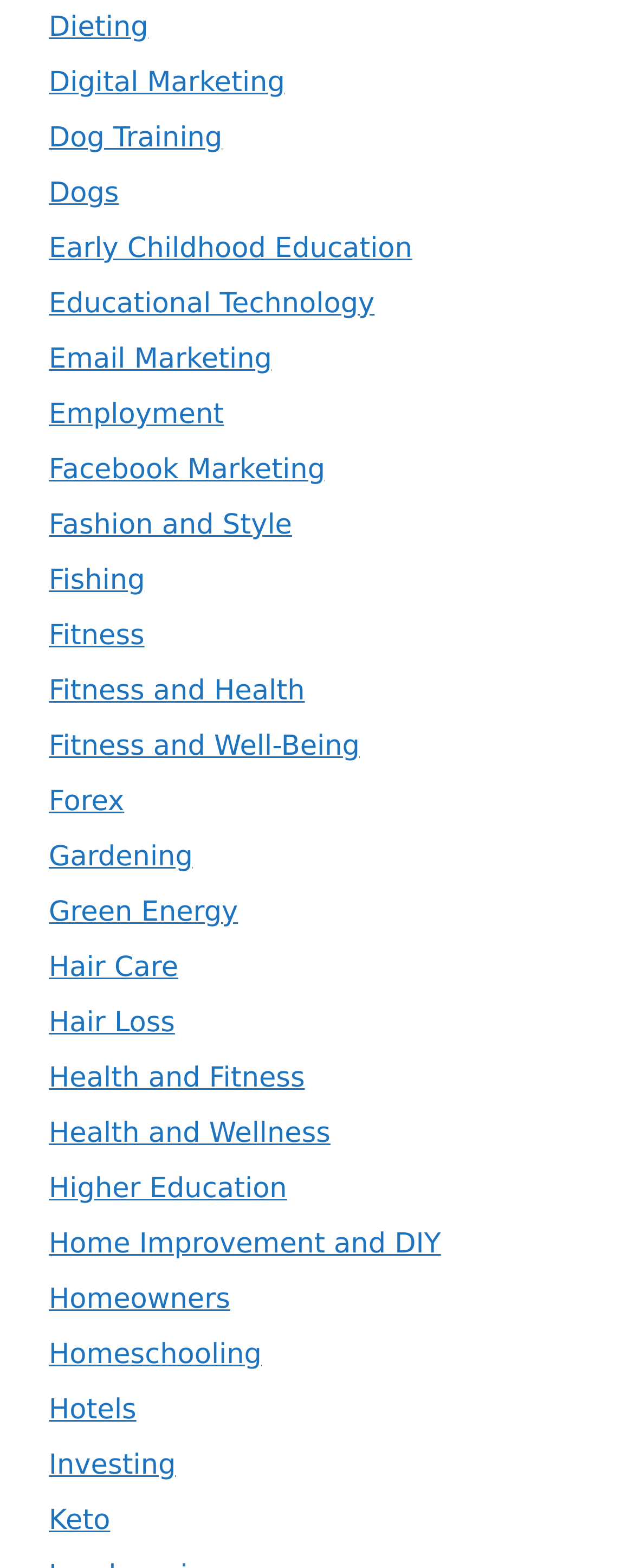Identify the bounding box coordinates of the element that should be clicked to fulfill this task: "Discover Home Improvement and DIY". The coordinates should be provided as four float numbers between 0 and 1, i.e., [left, top, right, bottom].

[0.077, 0.783, 0.696, 0.804]